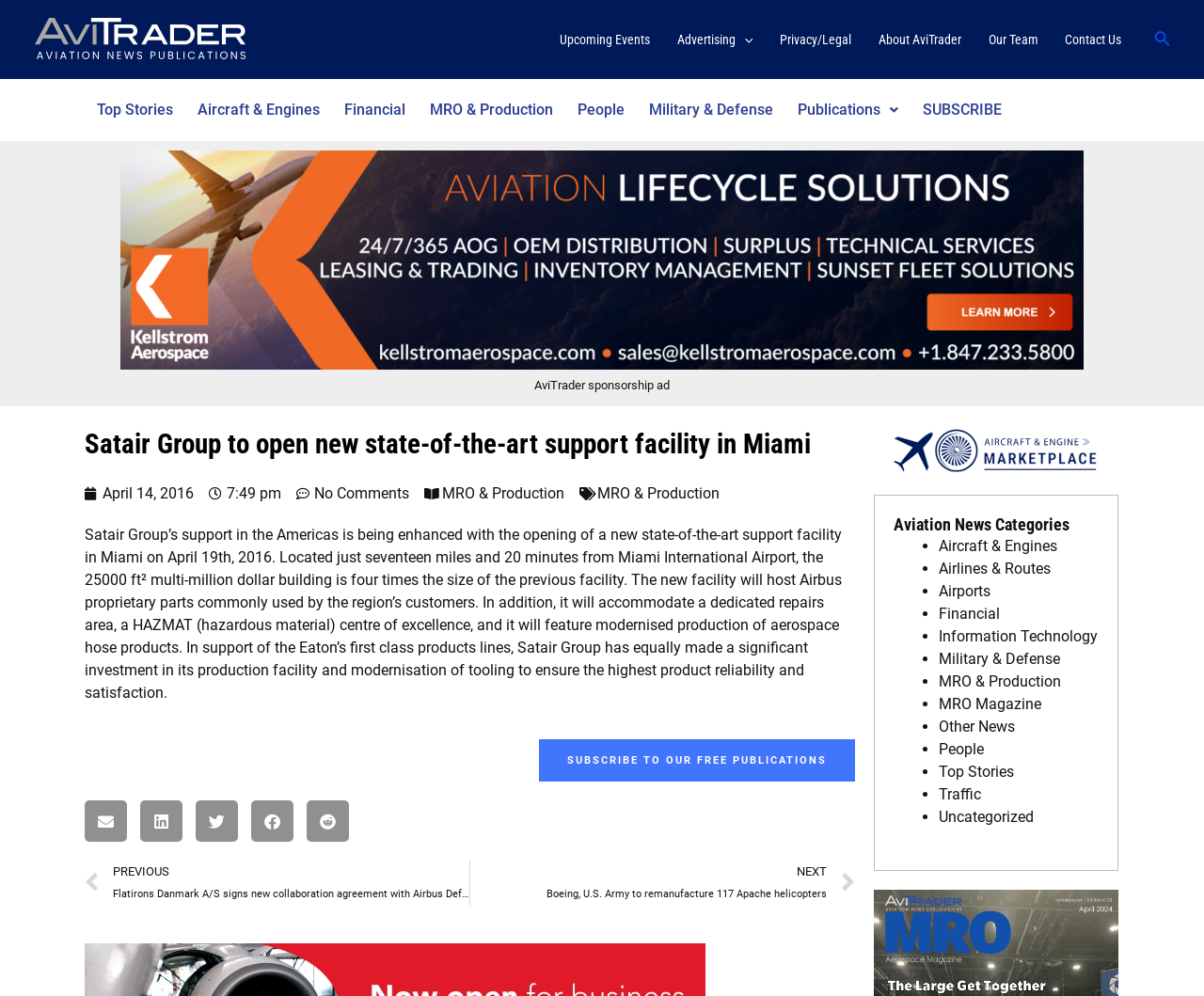Respond to the question below with a concise word or phrase:
What type of products will be produced at the new facility?

Aerospace hose products